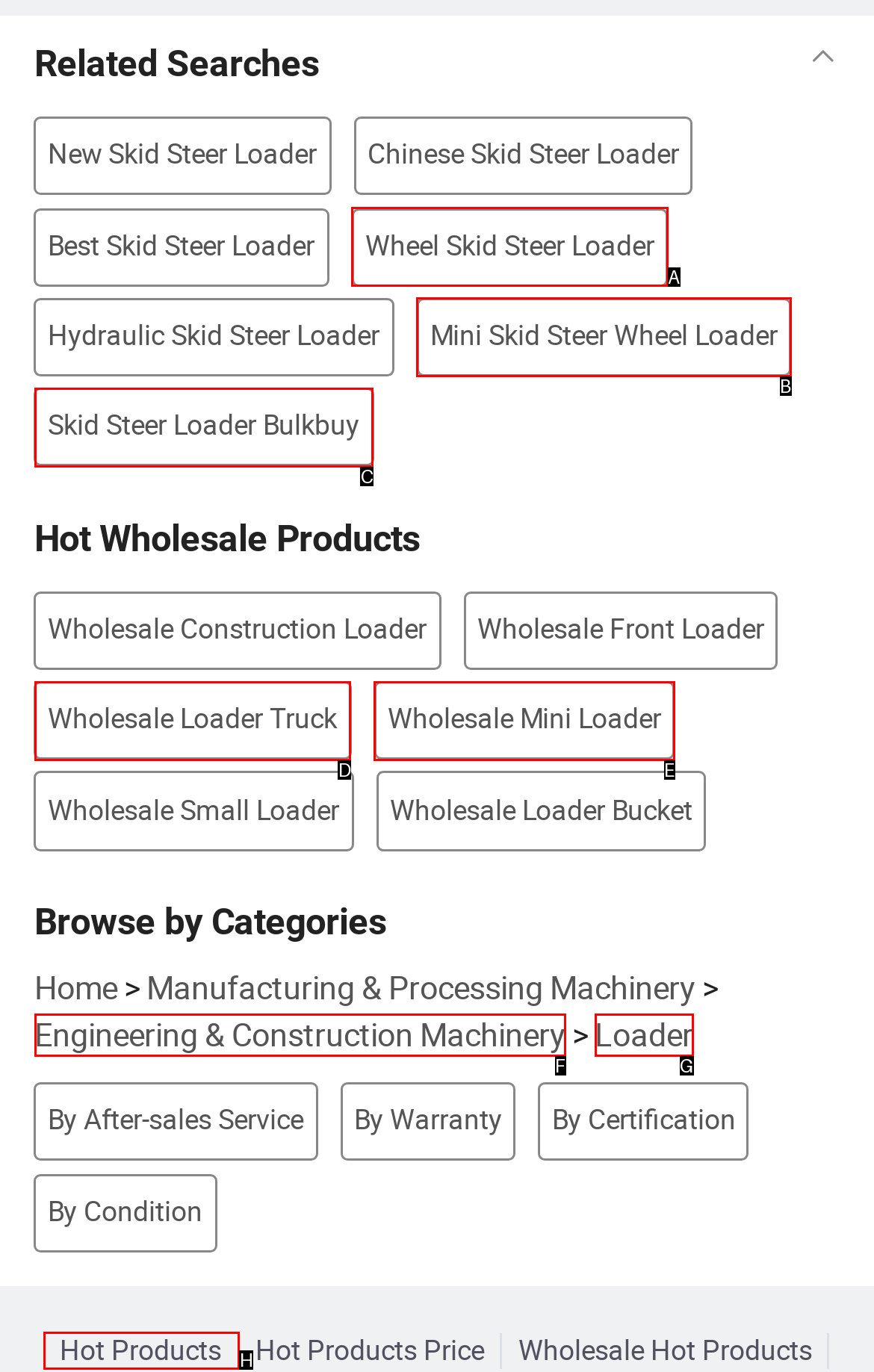Determine the correct UI element to click for this instruction: View Hot Products. Respond with the letter of the chosen element.

H